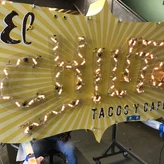Elaborate on the image with a comprehensive description.

This vibrant image showcases a neon sign designed for "El Chilito Tacos Y Café." The sign features the stylized name "El Chilito" prominently in cheerful, illuminated lettering, radiating a playful ambiance. Surrounding the text are bright, glowing lights that enhance its inviting character, set against a golden-yellow background with dynamic radial patterns. Below the central name, the slogan "TACOS Y CAFÉ" is displayed in a contrasting, bold font, adding to the sign's overall charm. This piece of art was created by Ion Art, with design work by Zocalo Designs, and represents a unique blend of craftsmanship and creativity, crafted to catch the eye and draw customers into the delightful world of El Chilito.